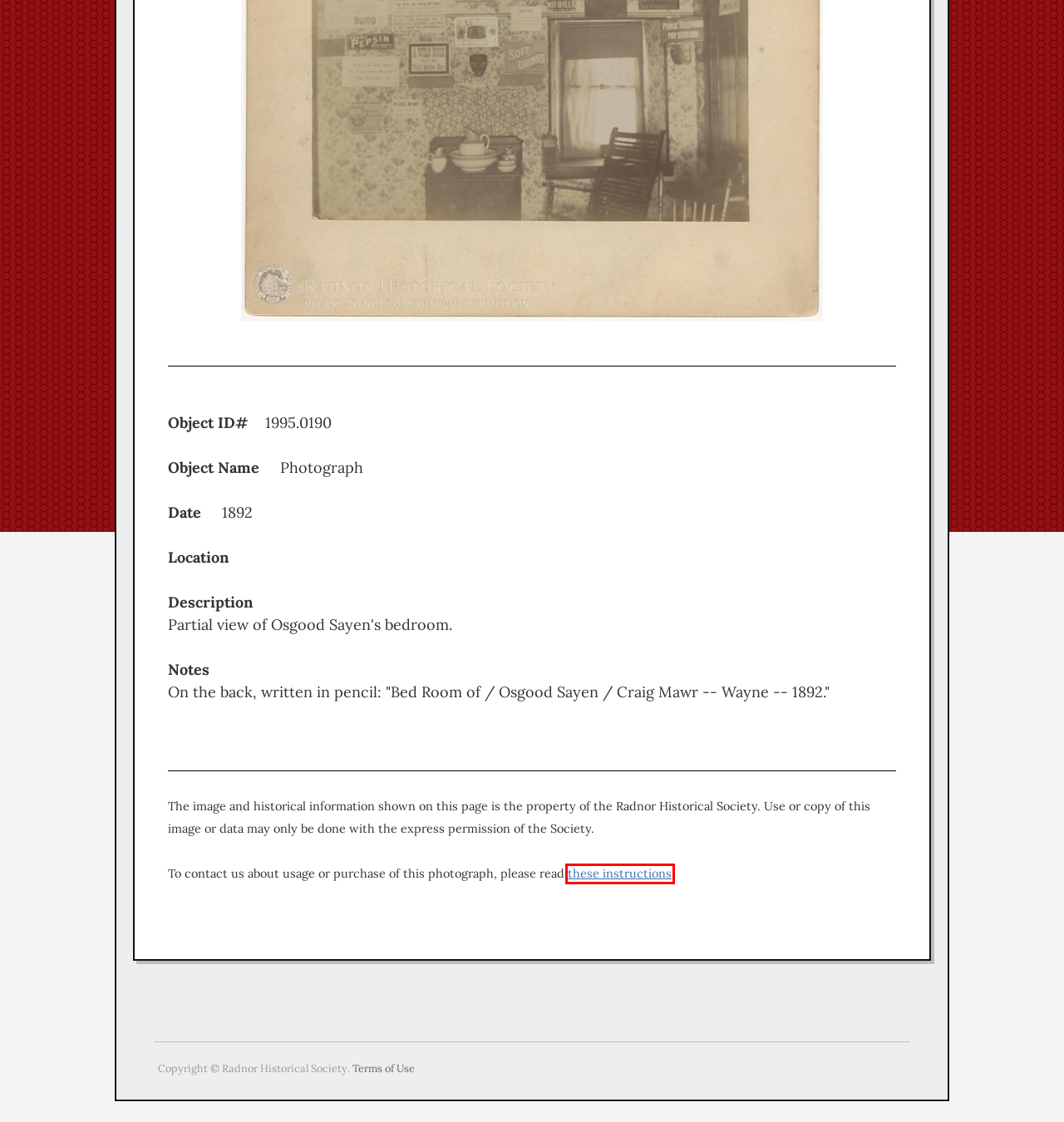Inspect the screenshot of a webpage with a red rectangle bounding box. Identify the webpage description that best corresponds to the new webpage after clicking the element inside the bounding box. Here are the candidates:
A. About RHS – Radnor Historical Society
B. Terms of Use – Radnor Historical Society
C. Local Links – Radnor Historical Society
D. Radnor Historical Society | Archive
E. Architectural Archives – Radnor Historical Society
F. Projects – Radnor Historical Society
G. 2023-2024 Events – Radnor Historical Society
H. Historic Newspapers – Radnor Historical Society

B